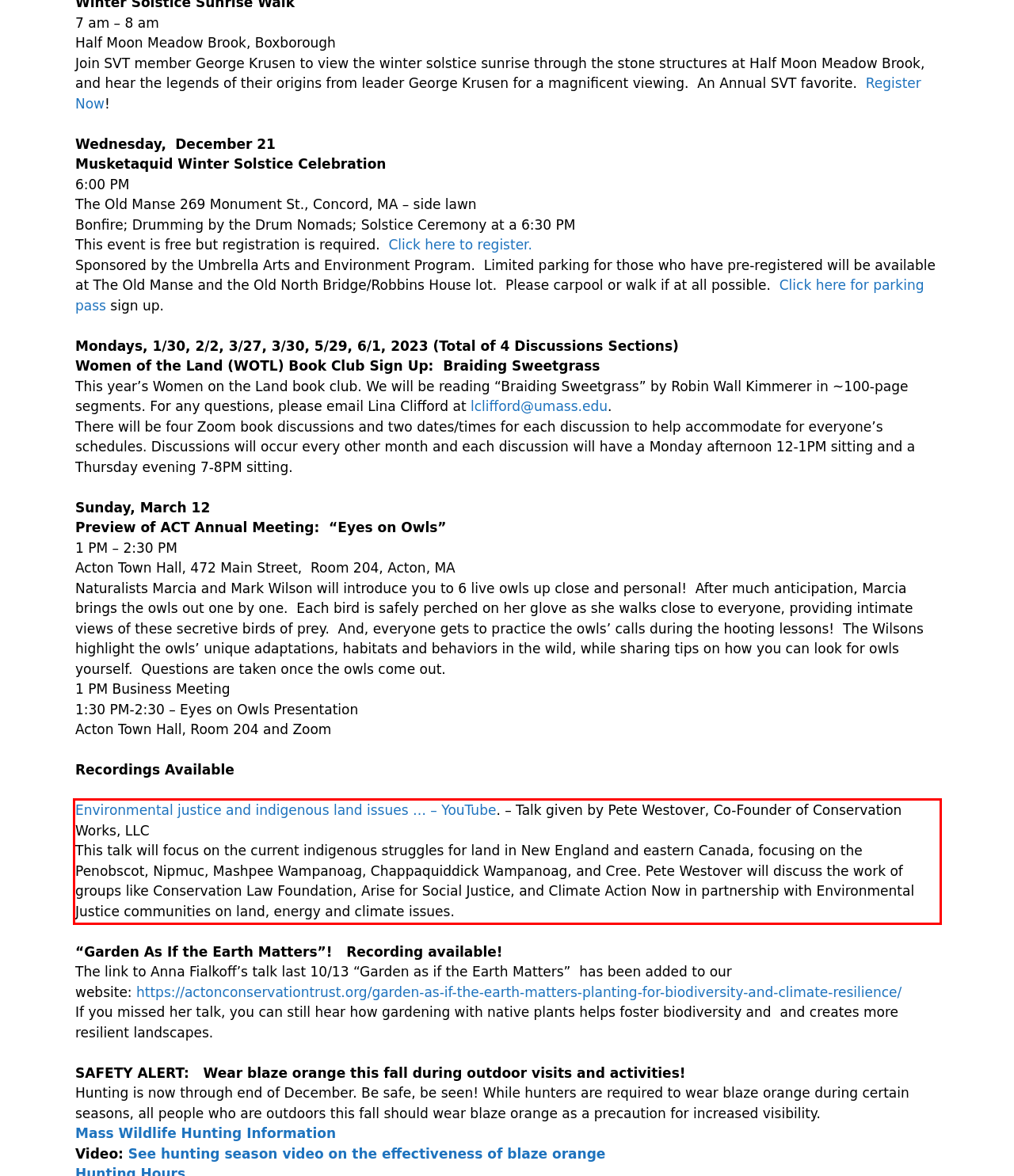You have a screenshot of a webpage where a UI element is enclosed in a red rectangle. Perform OCR to capture the text inside this red rectangle.

Environmental justice and indigenous land issues … – YouTube. – Talk given by Pete Westover, Co-Founder of Conservation Works, LLC This talk will focus on the current indigenous struggles for land in New England and eastern Canada, focusing on the Penobscot, Nipmuc, Mashpee Wampanoag, Chappaquiddick Wampanoag, and Cree. Pete Westover will discuss the work of groups like Conservation Law Foundation, Arise for Social Justice, and Climate Action Now in partnership with Environmental Justice communities on land, energy and climate issues.